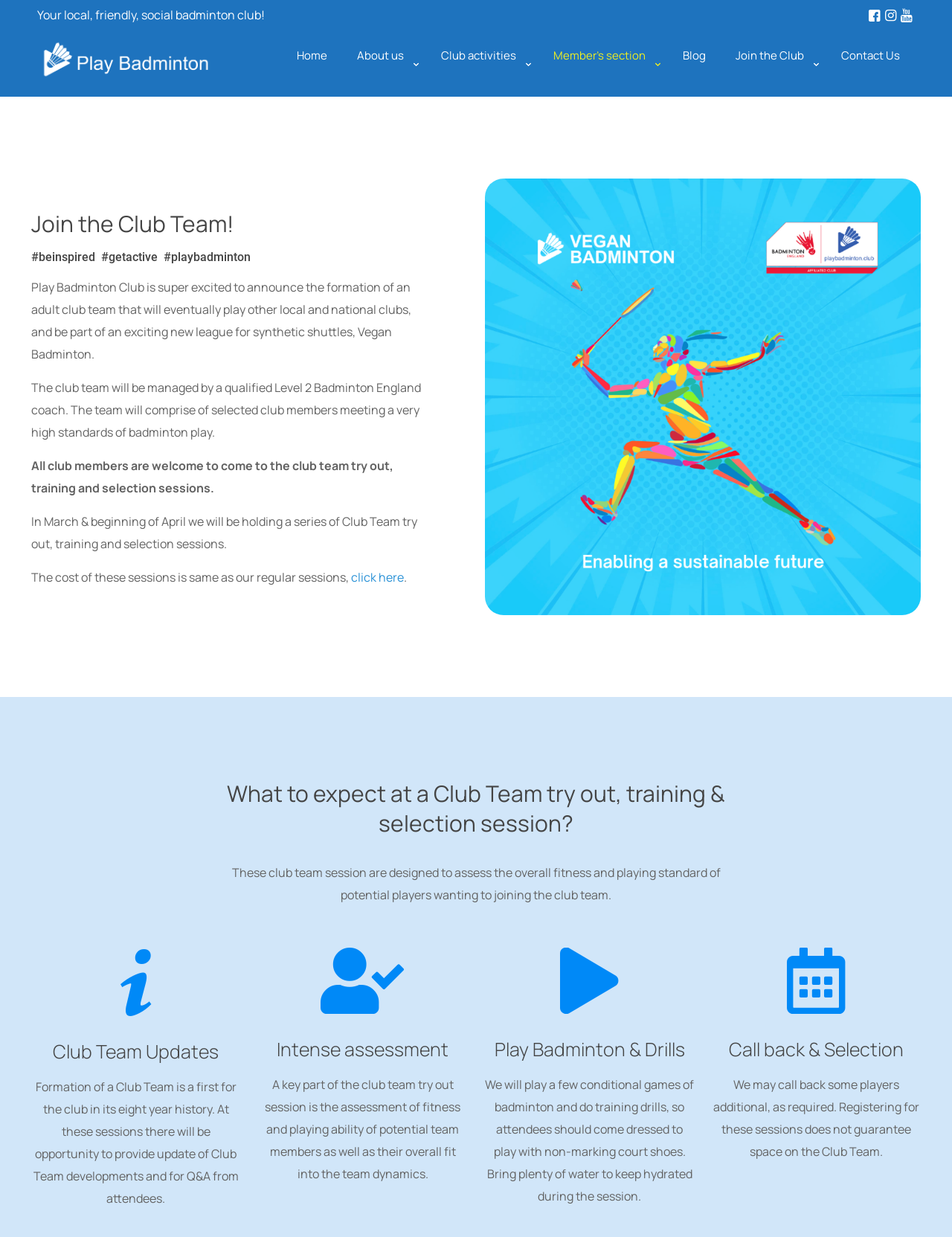Determine the bounding box coordinates of the clickable region to carry out the instruction: "Click the 'Play Badminton' link".

[0.039, 0.056, 0.227, 0.069]